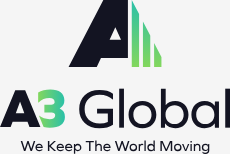What is the phrase written beneath the logo?
From the image, provide a succinct answer in one word or a short phrase.

We Keep The World Moving